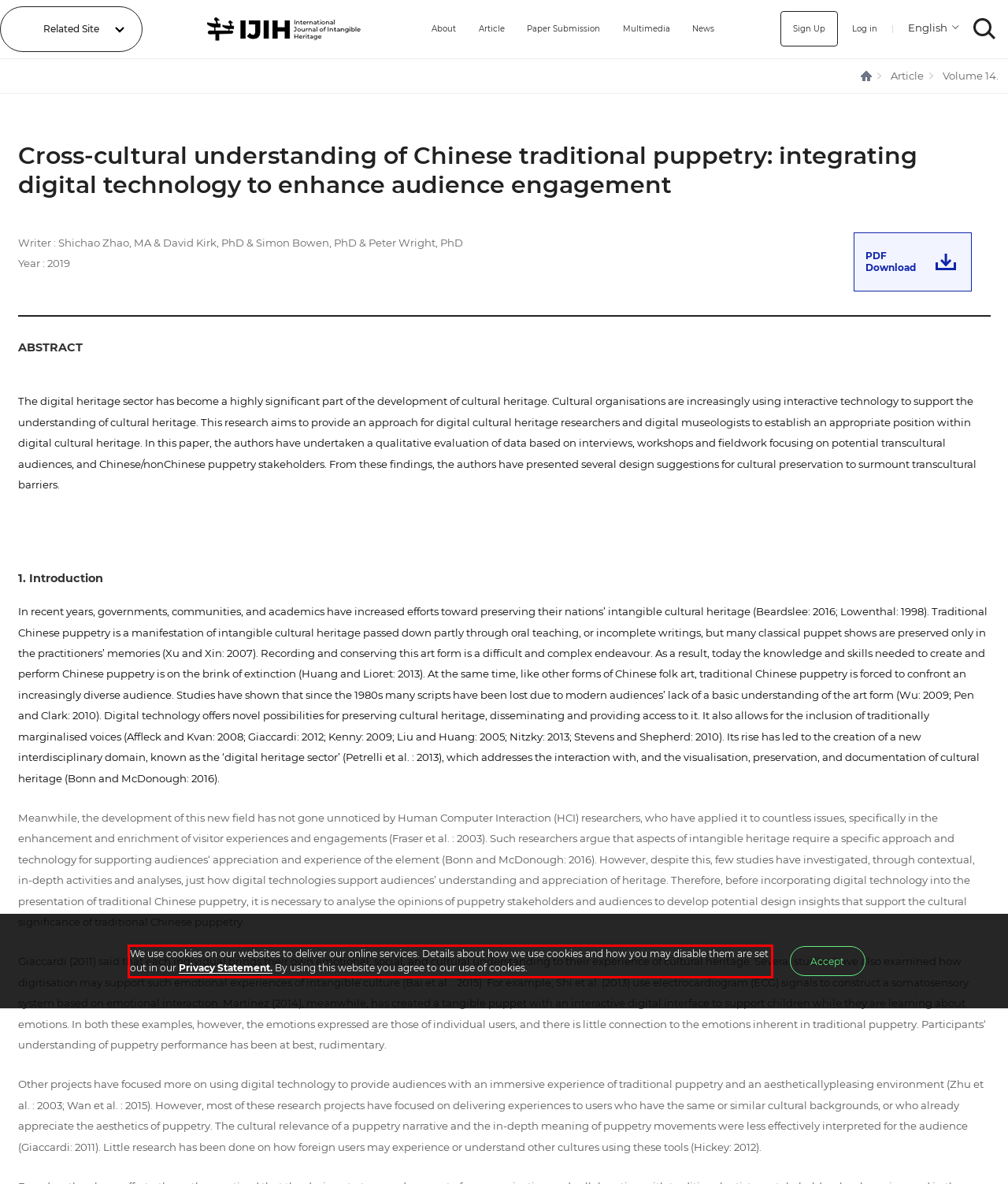Examine the screenshot of the webpage, locate the red bounding box, and perform OCR to extract the text contained within it.

We use cookies on our websites to deliver our online services. Details about how we use cookies and how you may disable them are set out in our Privacy Statement. By using this website you agree to our use of cookies.